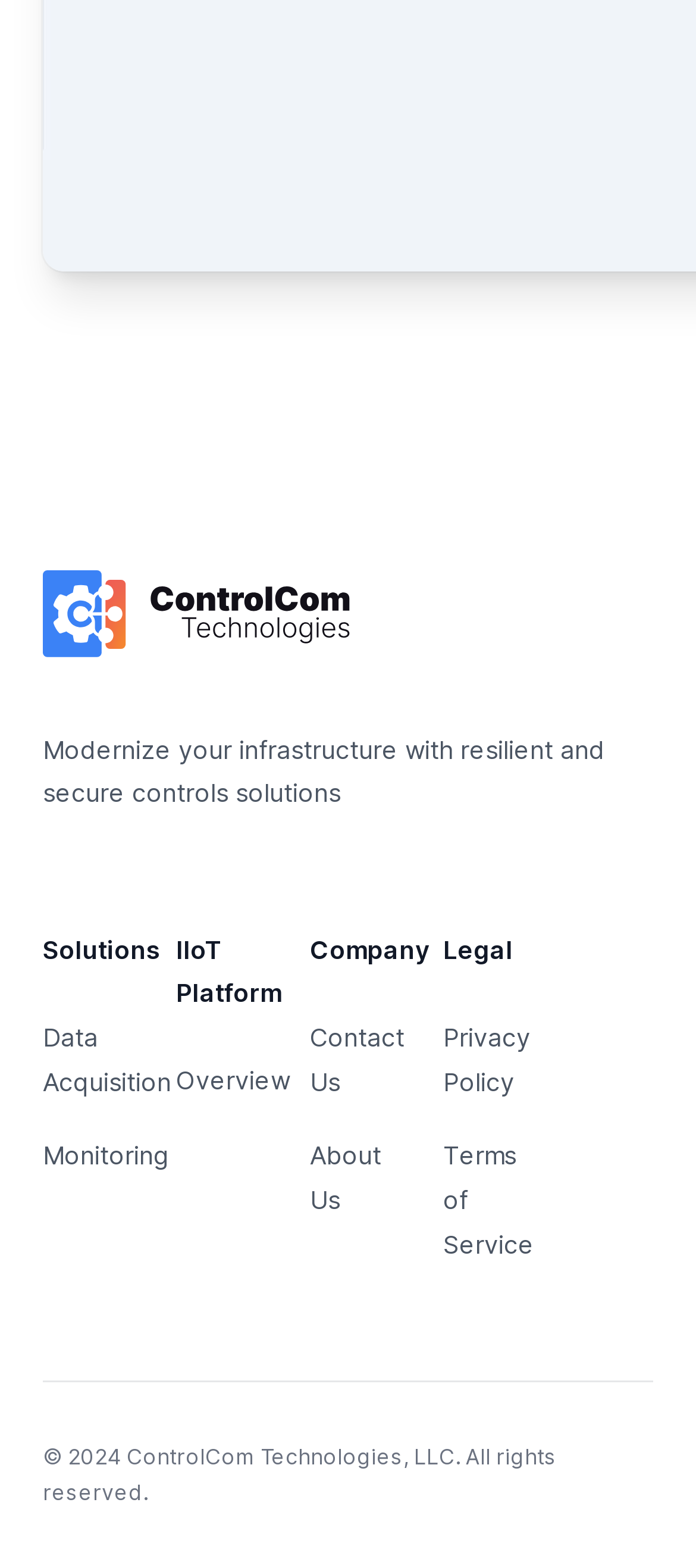What is the company name?
Provide a detailed and extensive answer to the question.

I found the company name by looking at the bottom of the webpage, where the copyright information is usually located. The text 'ControlCom Technologies, LLC. All rights reserved.' suggests that this is the company name.